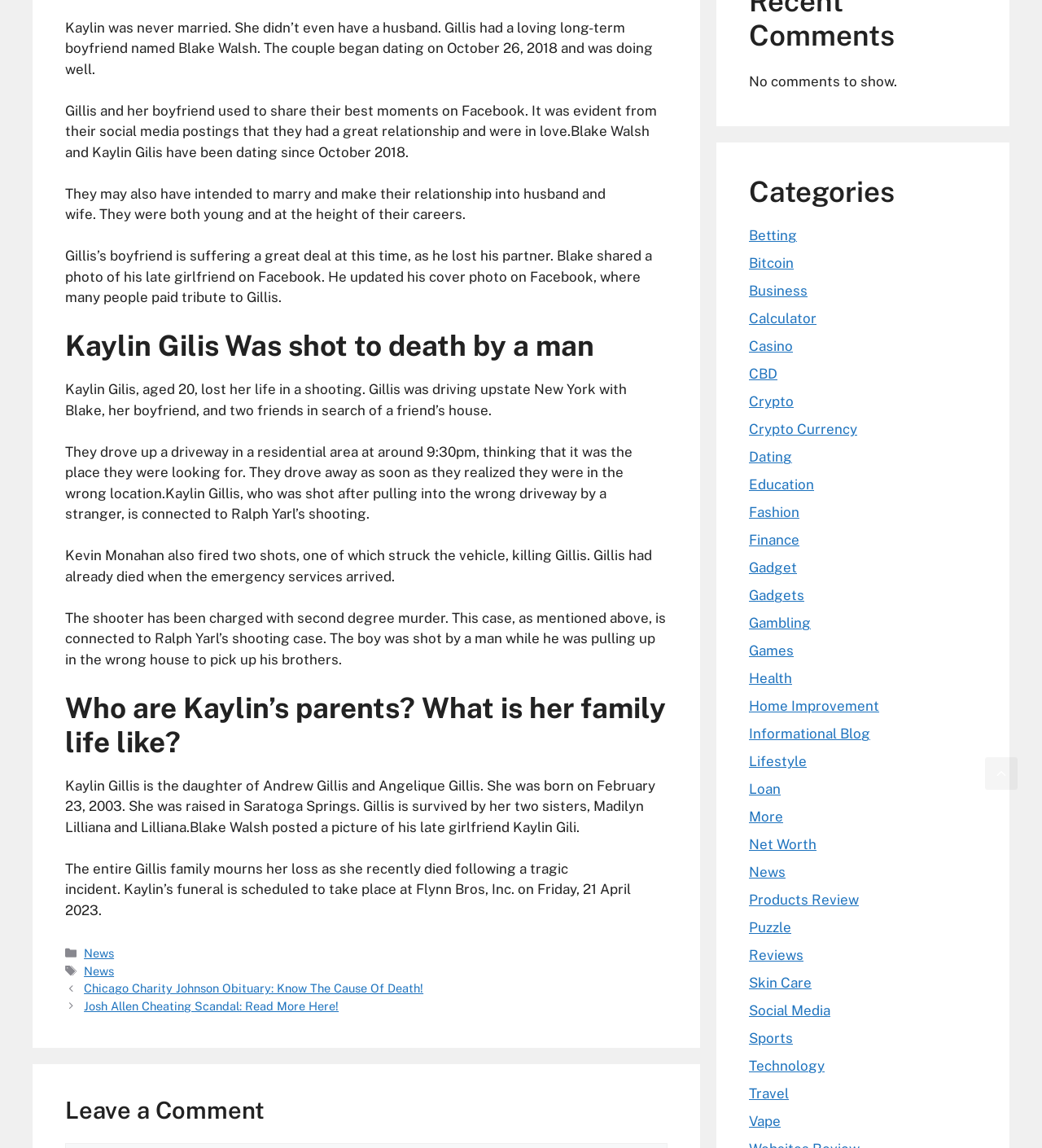Who shot Kaylin Gillis?
Please provide an in-depth and detailed response to the question.

According to the webpage, Kevin Monahan fired two shots, one of which struck the vehicle, killing Kaylin Gillis.